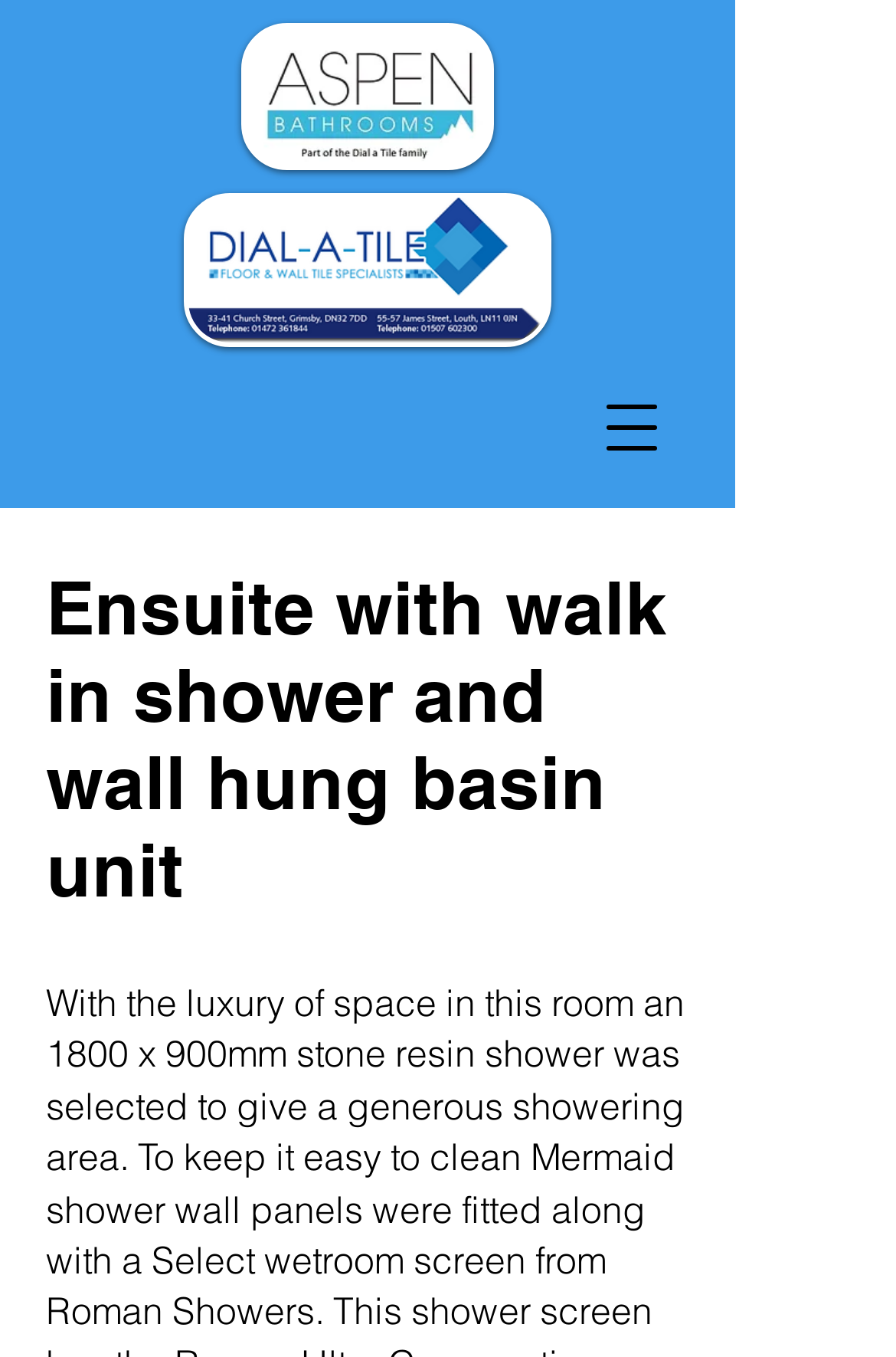Identify the text that serves as the heading for the webpage and generate it.

Ensuite with walk in shower and wall hung basin unit